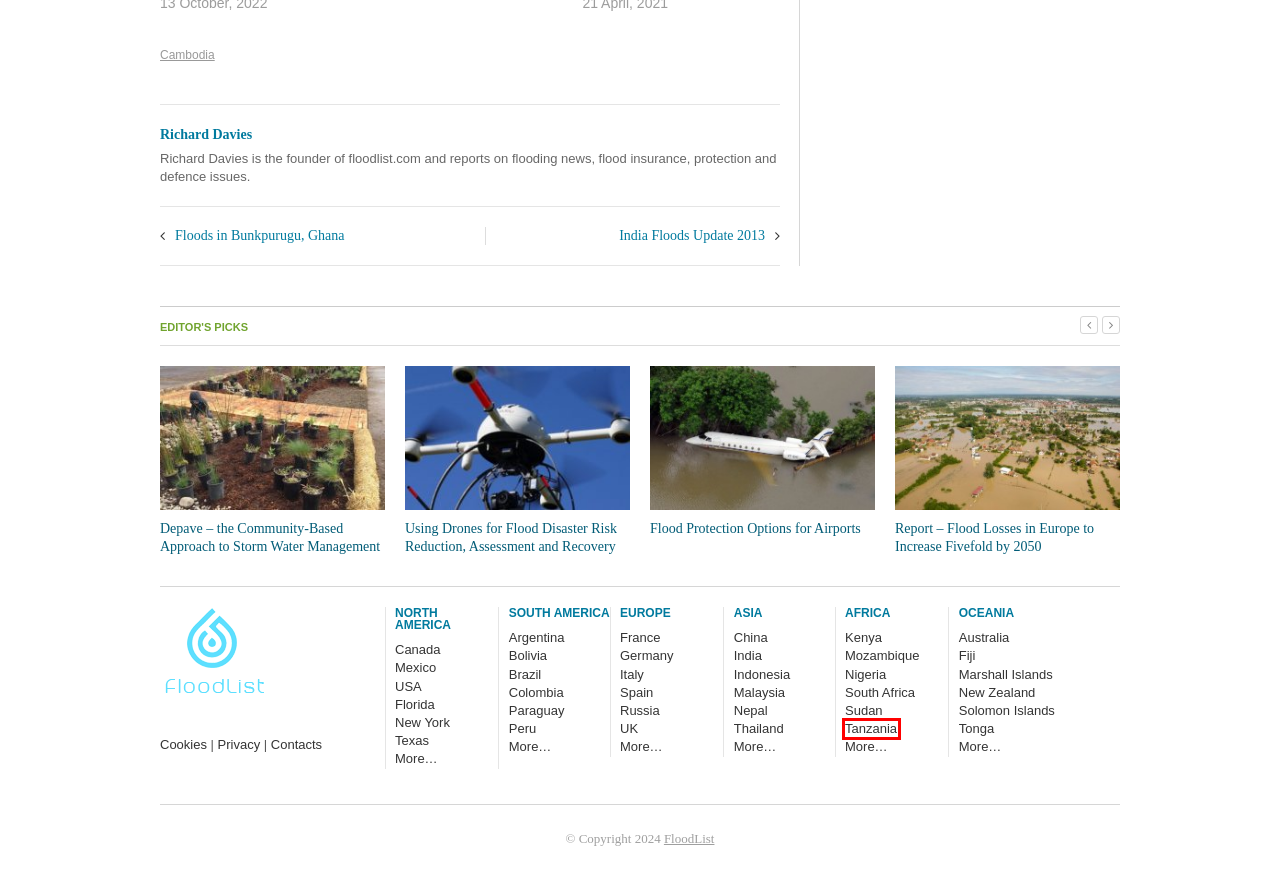Examine the screenshot of the webpage, which has a red bounding box around a UI element. Select the webpage description that best fits the new webpage after the element inside the red bounding box is clicked. Here are the choices:
A. Depave – The Community-Based Approach to Storm Water Management – FloodList
B. Australia, New Zealand and Oceania – FloodList
C. Privacy Policy – FloodList
D. Flood Protection Options For Airports – FloodList
E. Tanzania – FloodList
F. USA – Floods in California Prompt Dramatic Rescues in San Diego – FloodList
G. UN – 1995 to 2015, Flood Disasters Affected 2.3 Billion and Killed 157,000 – FloodList
H. Flood death toll rises to 13 in Cambodia - Global Times

E